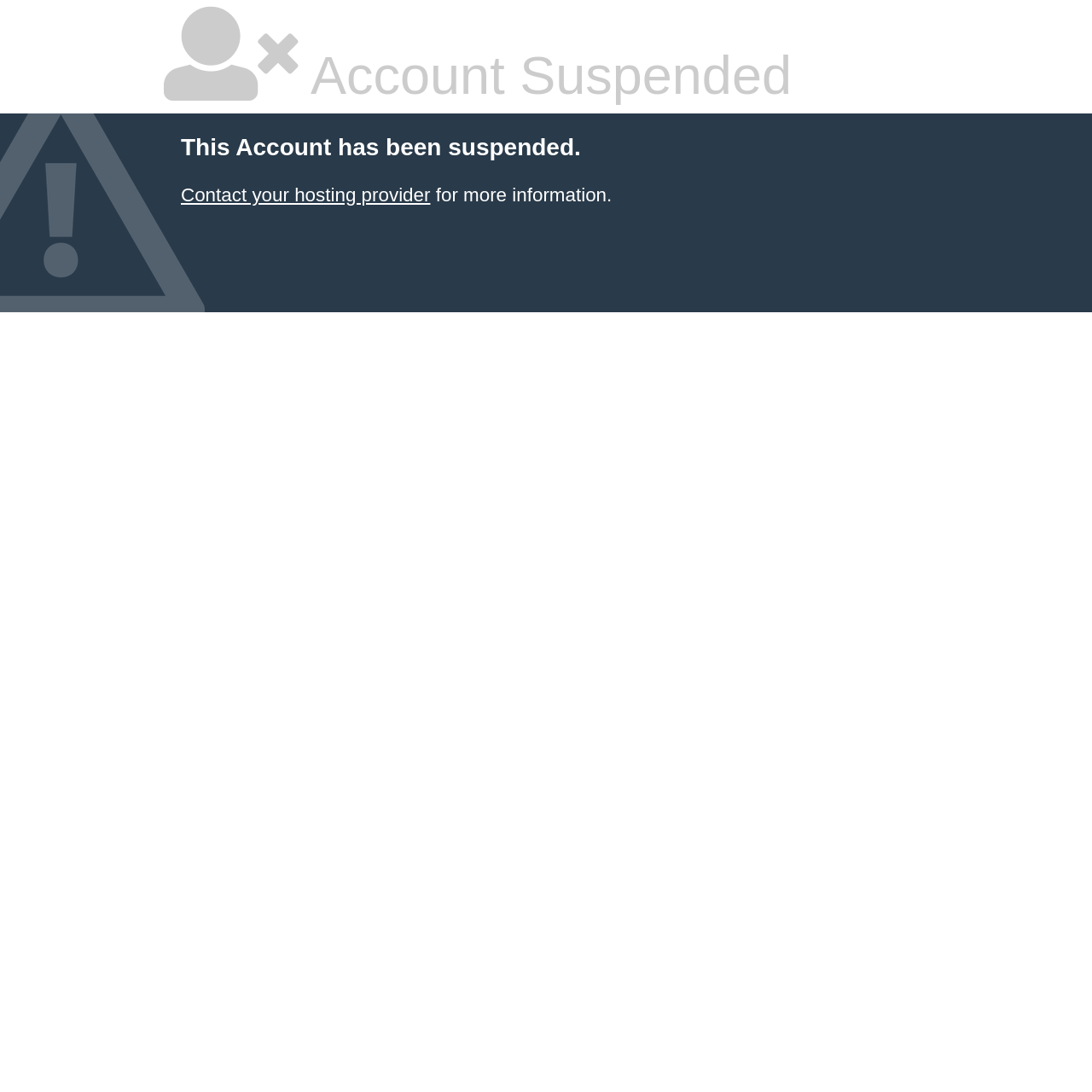Find and provide the bounding box coordinates for the UI element described here: "Contact your hosting provider". The coordinates should be given as four float numbers between 0 and 1: [left, top, right, bottom].

[0.166, 0.169, 0.394, 0.188]